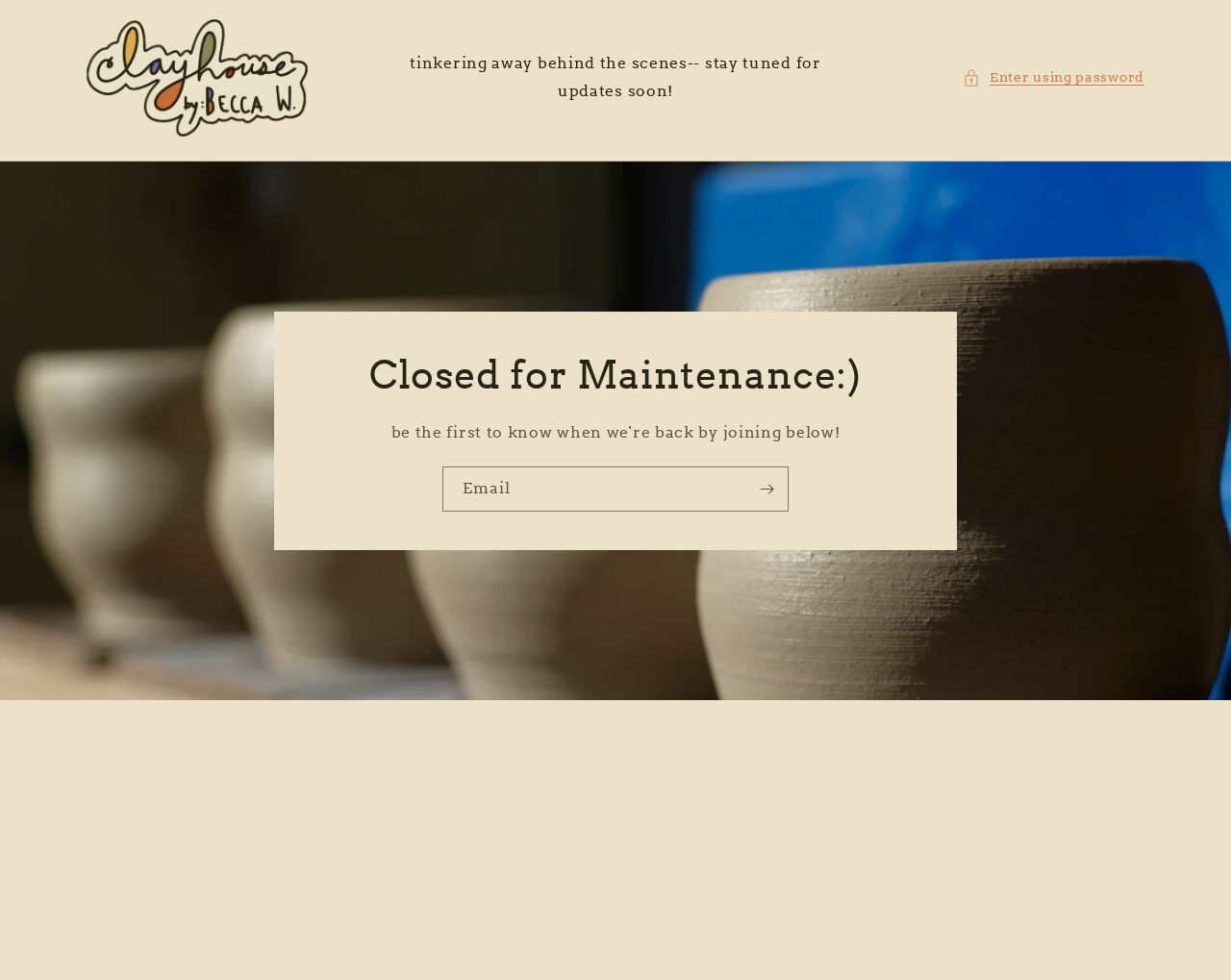Identify the bounding box for the given UI element using the description provided. Coordinates should be in the format (top-left x, top-left y, bottom-right x, bottom-right y) and must be between 0 and 1. Here is the description: Go to home page

None